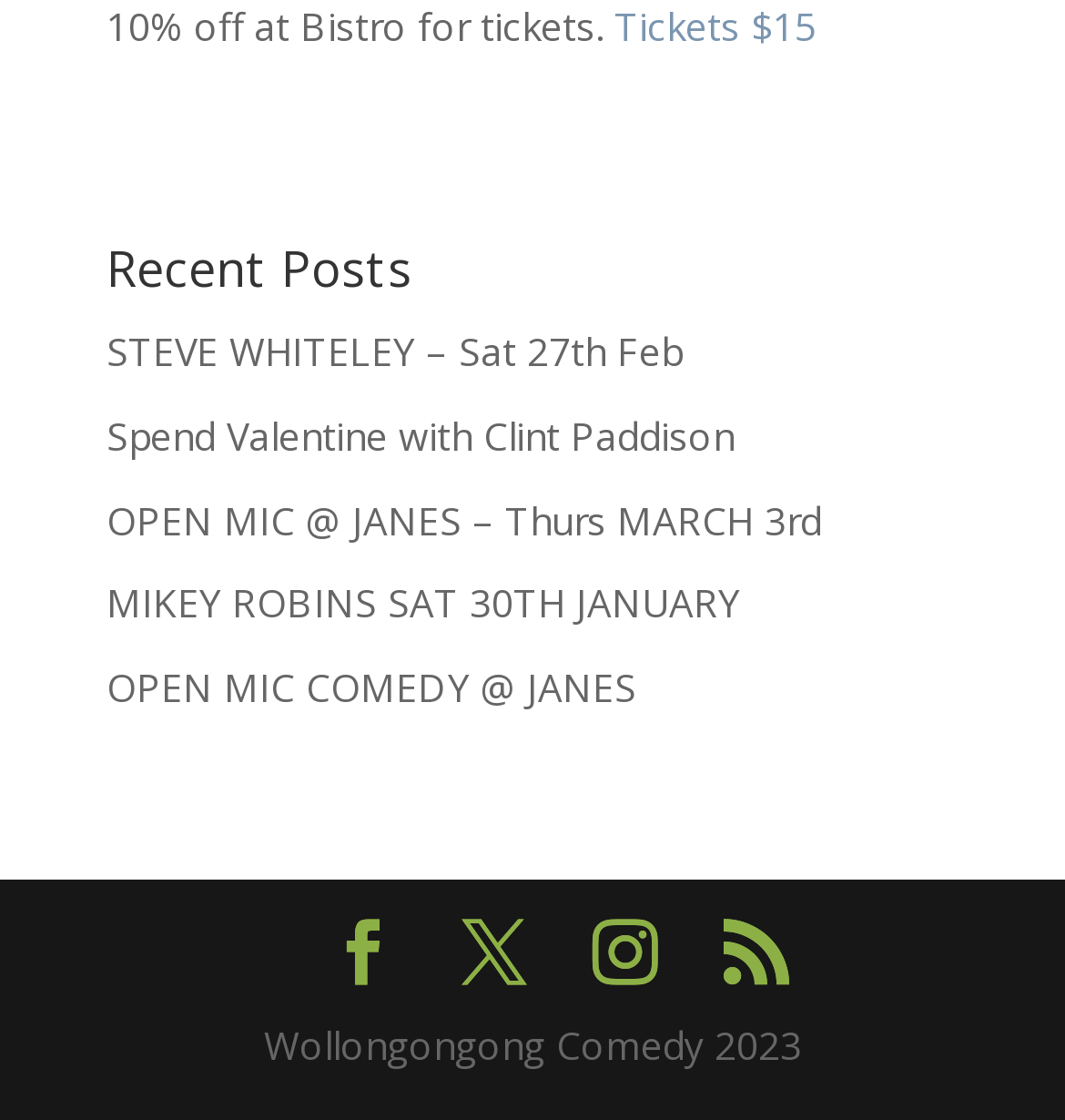Kindly determine the bounding box coordinates of the area that needs to be clicked to fulfill this instruction: "Click on the left arrow".

[0.31, 0.822, 0.372, 0.882]